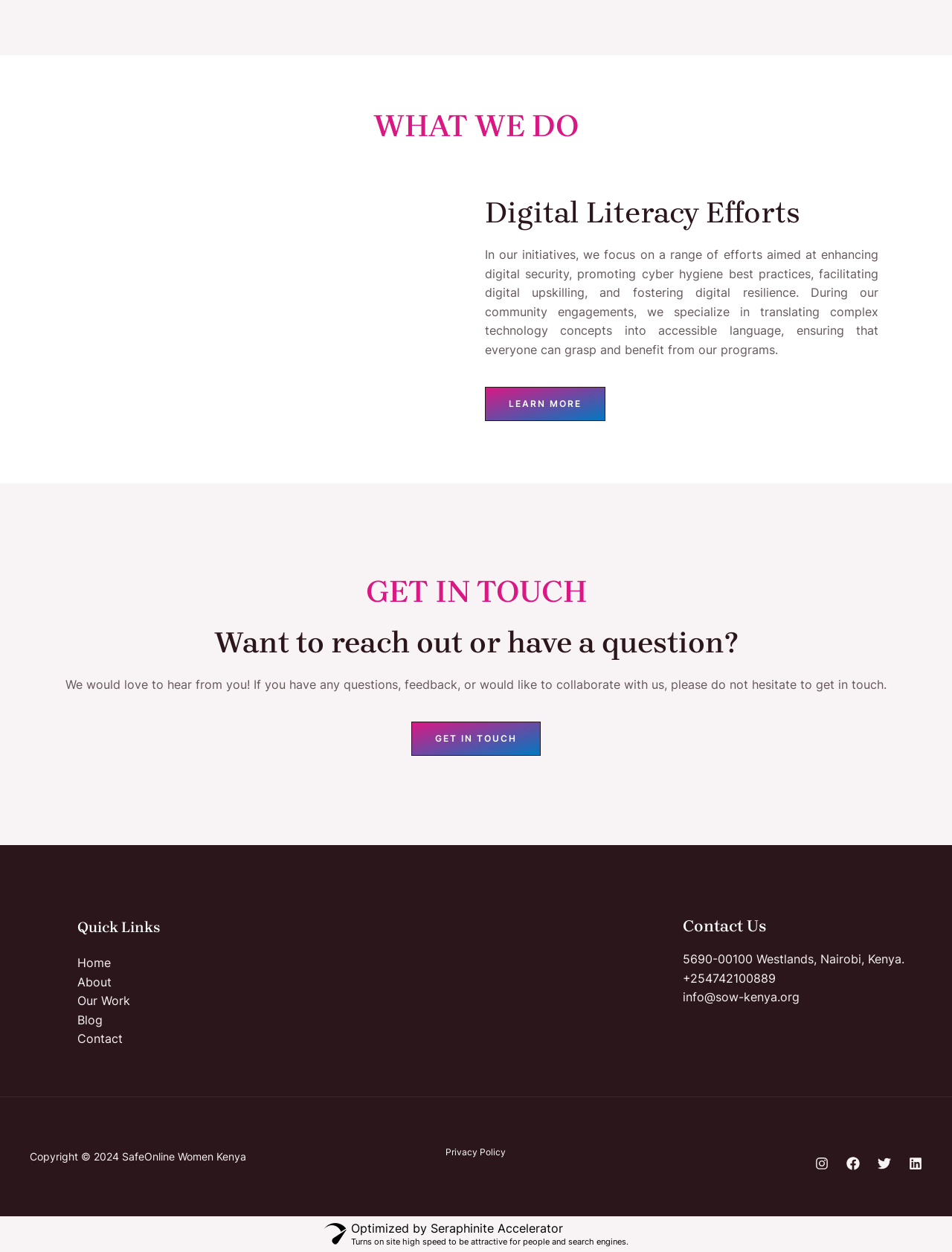Given the element description "GET IN TOUCH", identify the bounding box of the corresponding UI element.

[0.432, 0.576, 0.568, 0.604]